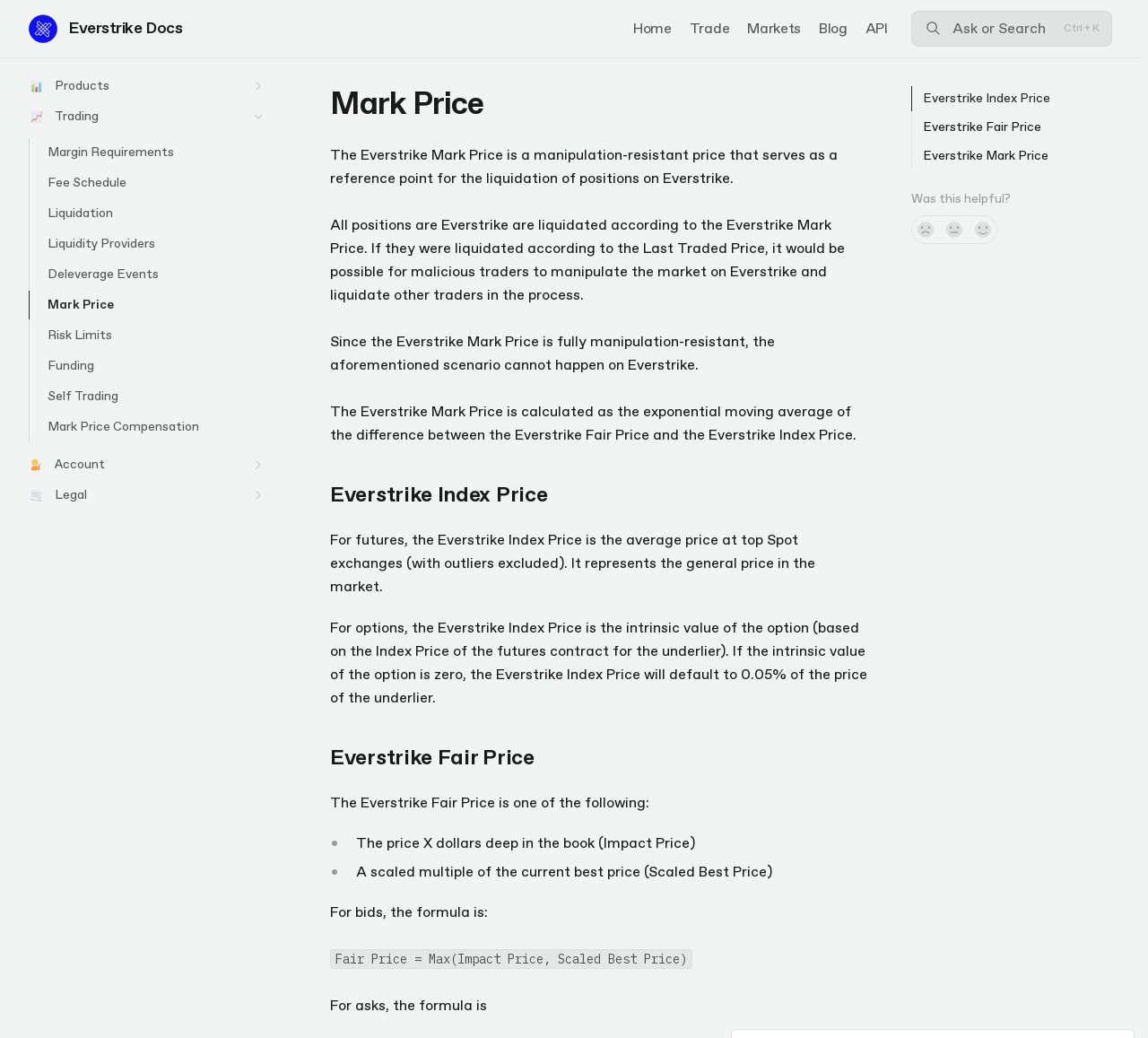What is the purpose of the Everstrike Fair Price? Examine the screenshot and reply using just one word or a brief phrase.

One of the inputs for Mark Price